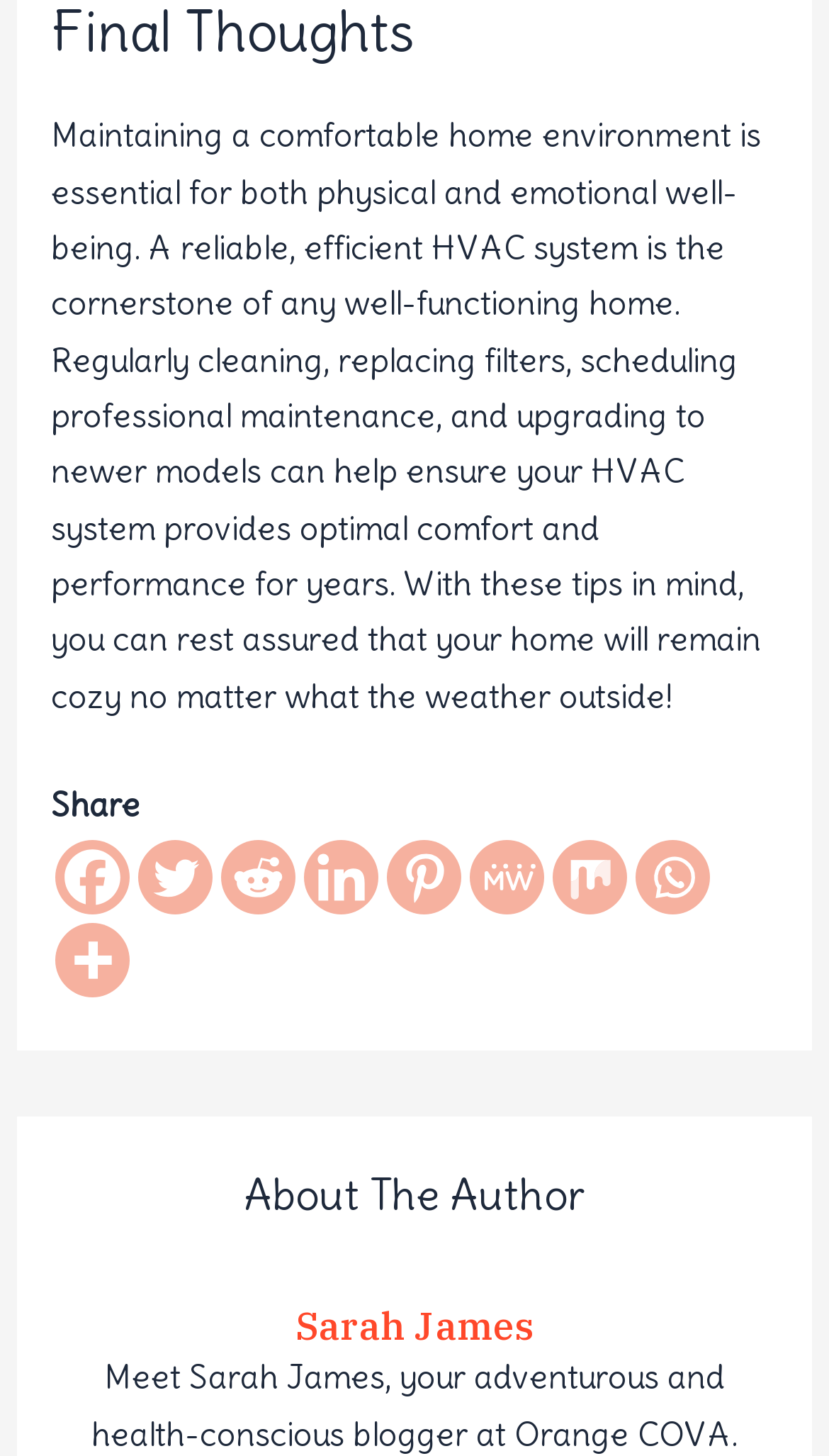Highlight the bounding box coordinates of the element you need to click to perform the following instruction: "Contact us."

None